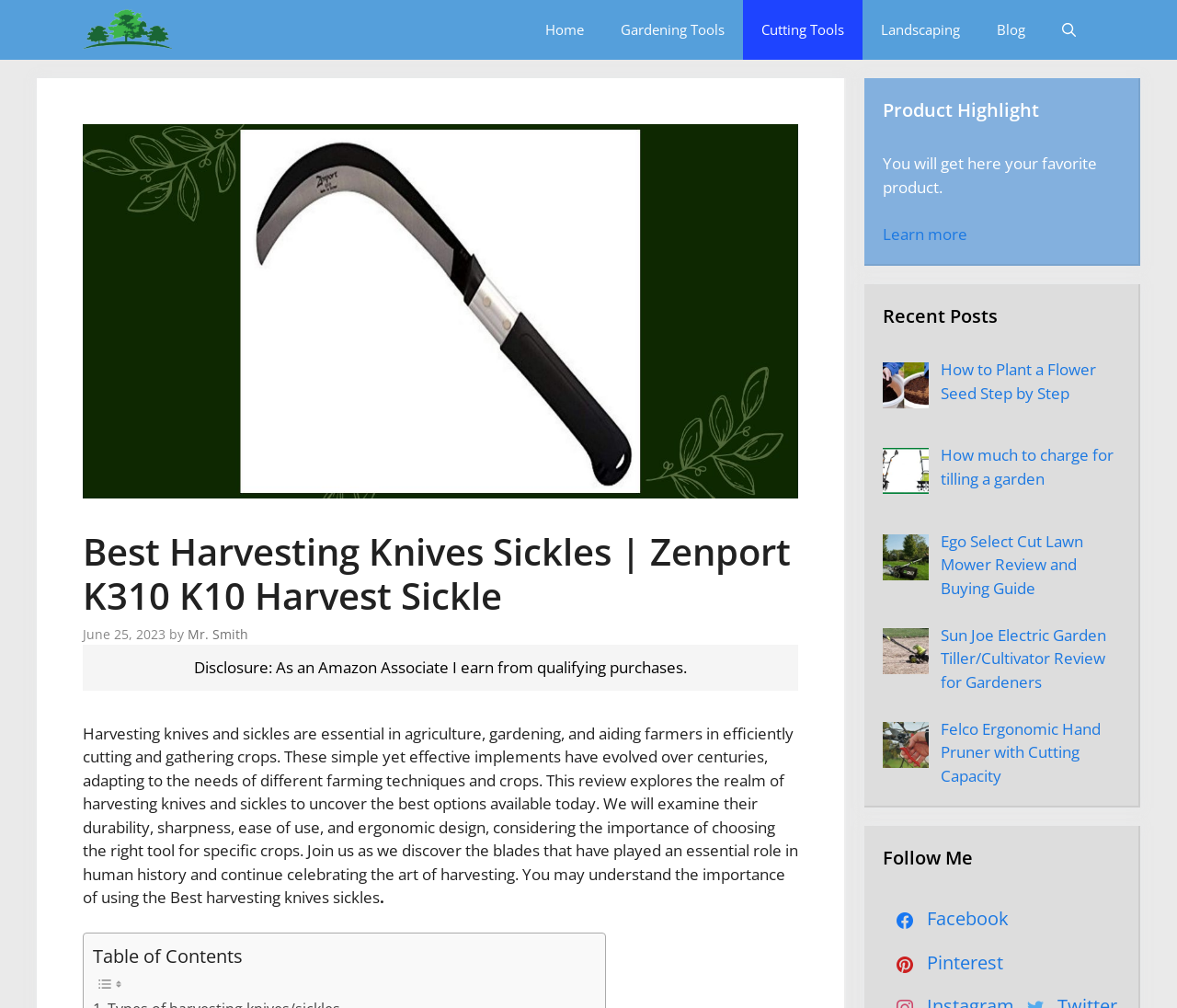Please determine the bounding box coordinates, formatted as (top-left x, top-left y, bottom-right x, bottom-right y), with all values as floating point numbers between 0 and 1. Identify the bounding box of the region described as: Pinterest

[0.75, 0.936, 0.852, 0.979]